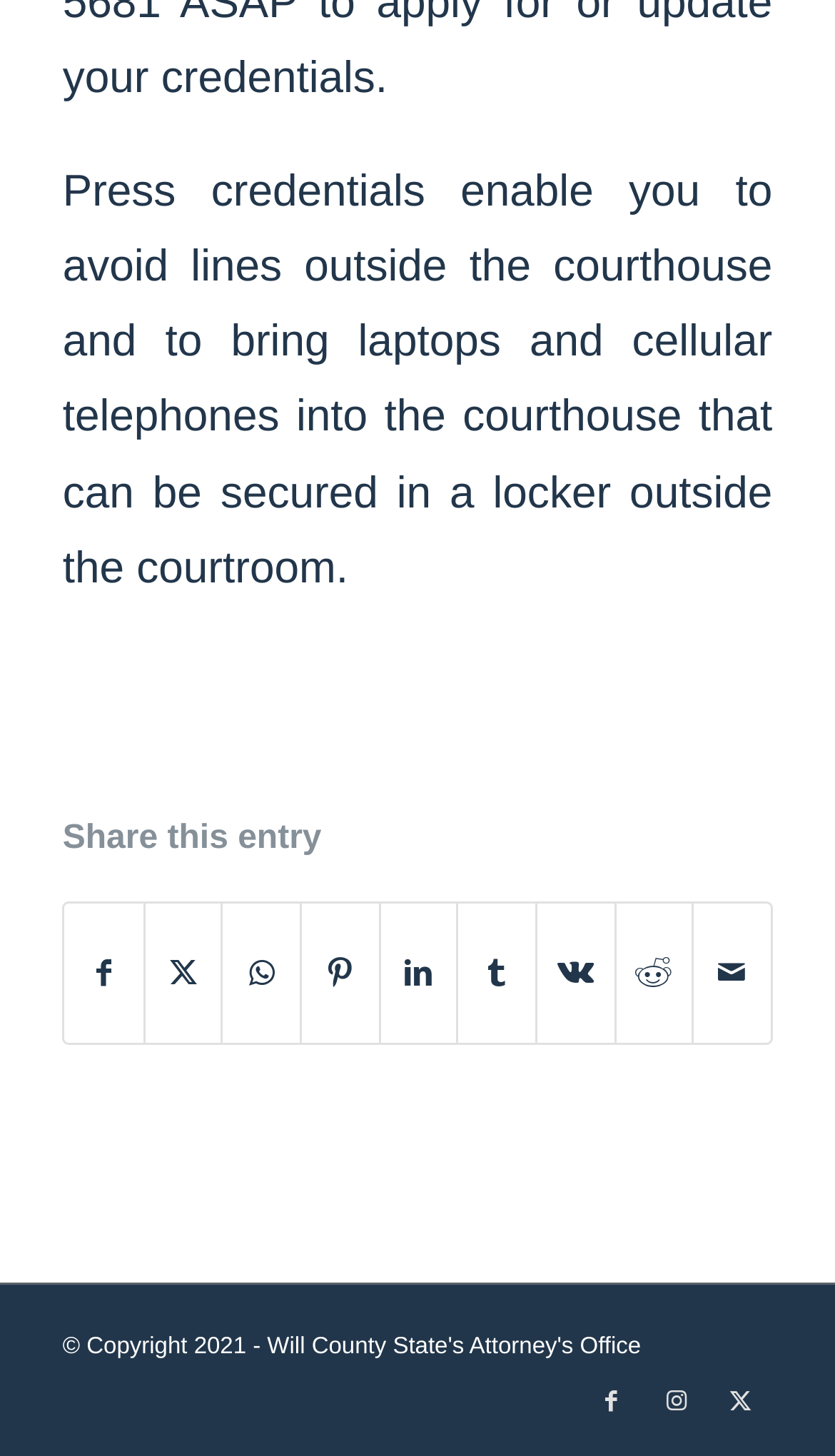Predict the bounding box of the UI element based on the description: "Share by Mail". The coordinates should be four float numbers between 0 and 1, formatted as [left, top, right, bottom].

[0.831, 0.621, 0.922, 0.716]